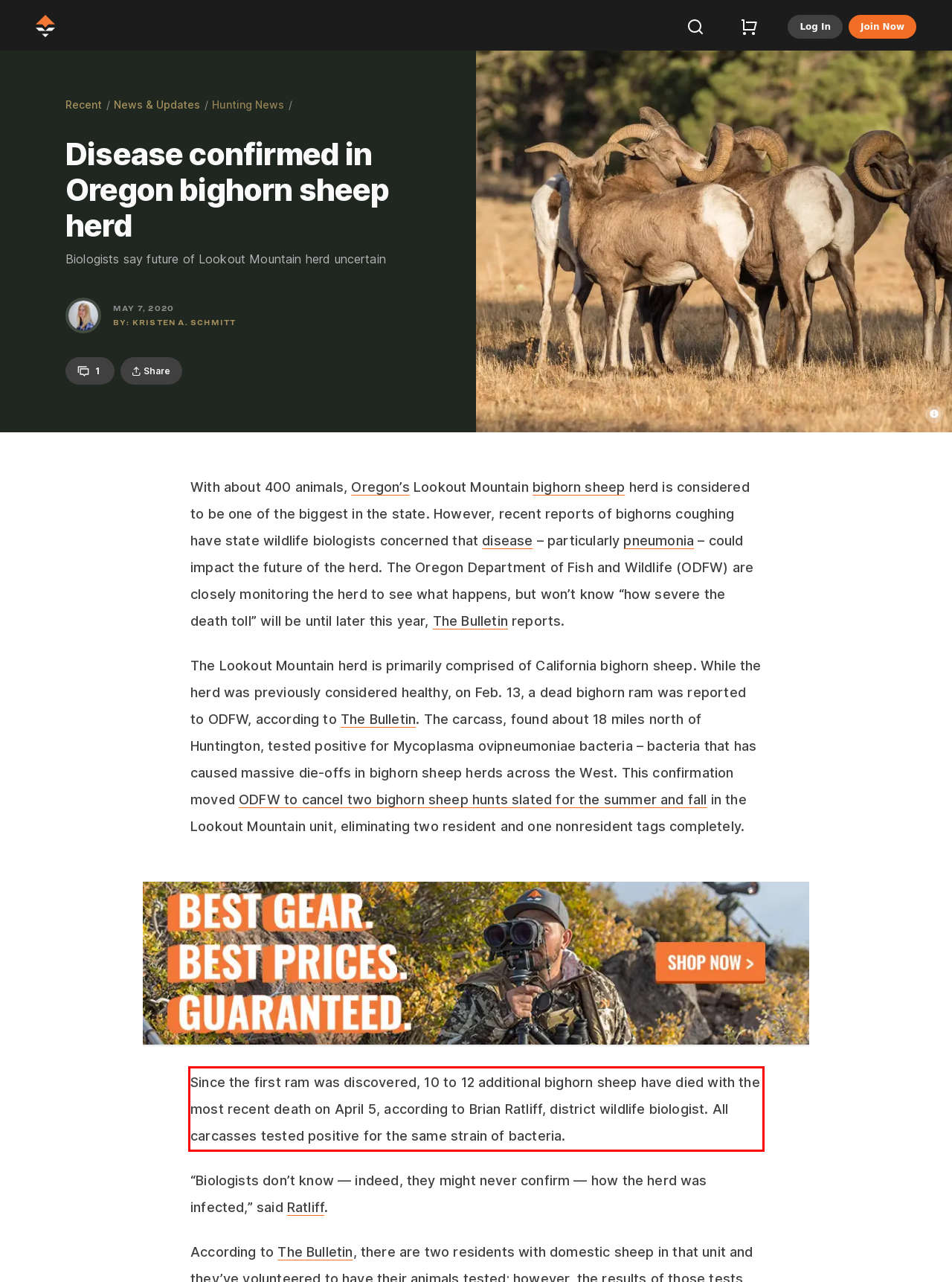Please examine the screenshot of the webpage and read the text present within the red rectangle bounding box.

Since the first ram was discovered, 10 to 12 additional bighorn sheep have died with the most recent death on April 5, according to Brian Ratliff, district wildlife biologist. All carcasses tested positive for the same strain of bacteria.